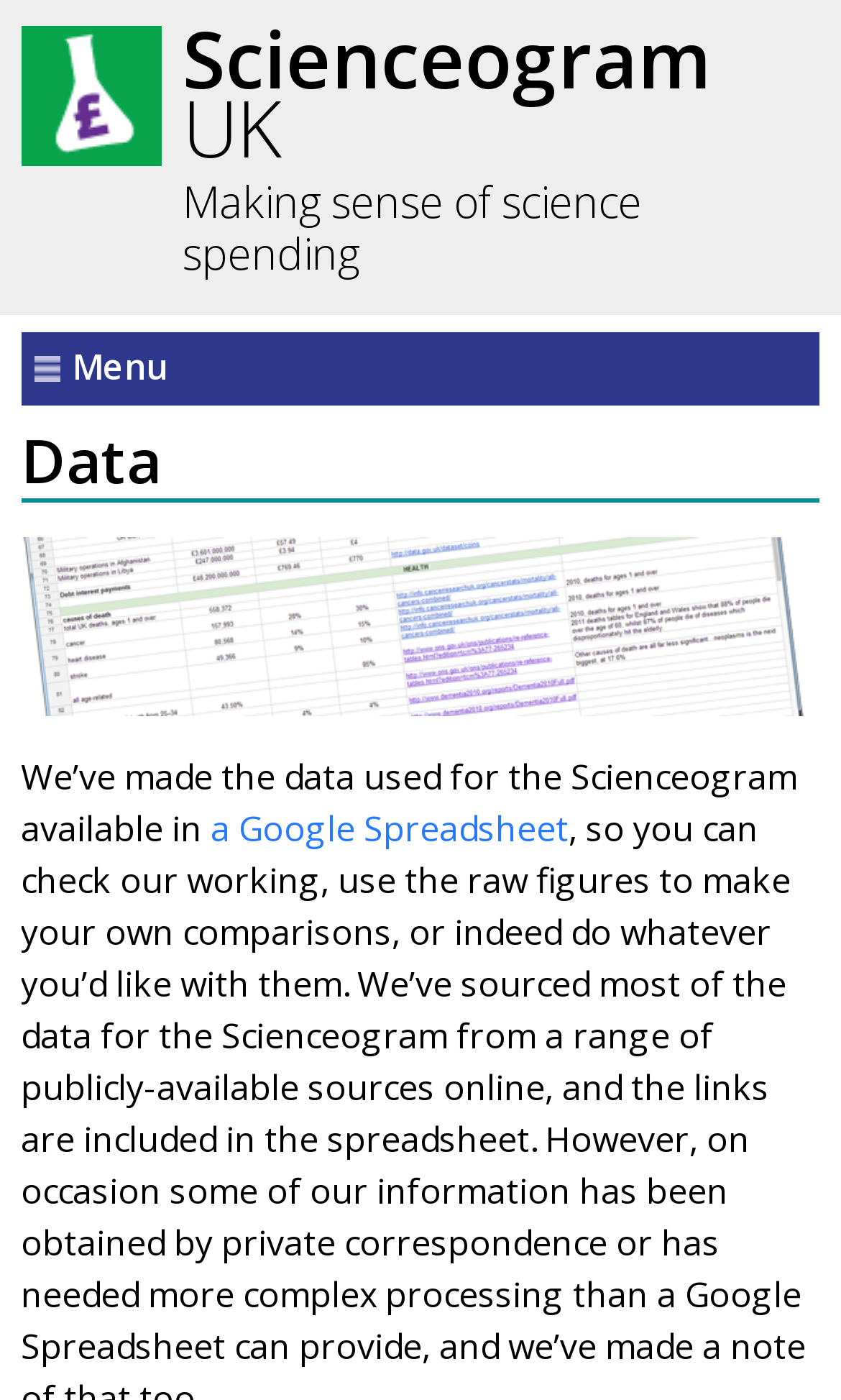Utilize the details in the image to give a detailed response to the question: What section of the webpage is focused?

The section of the webpage that is focused is the 'Data' section, as indicated by the element 'Data' being marked as focused, which suggests that it is the current active section of the webpage.